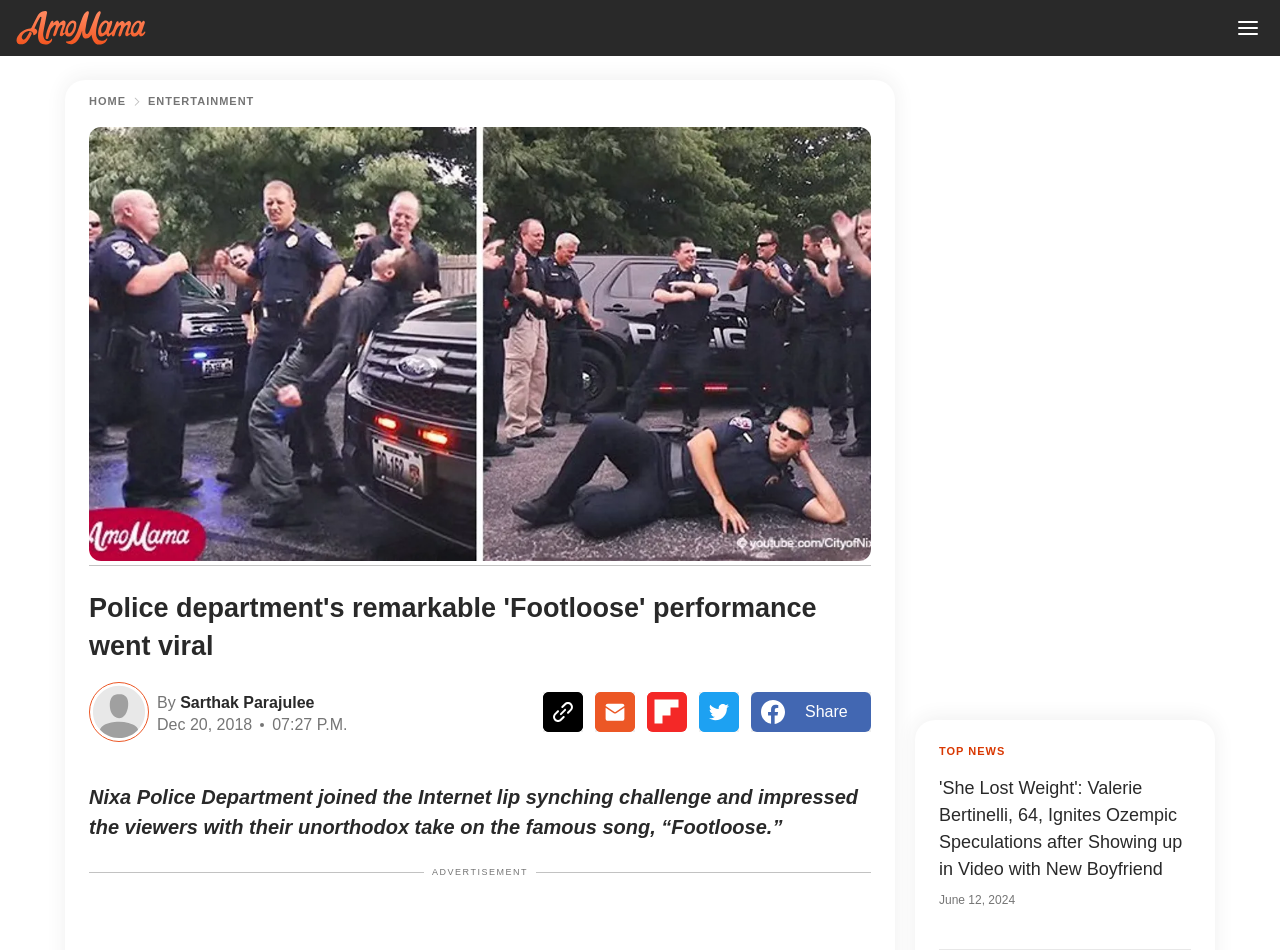Find the bounding box coordinates of the element I should click to carry out the following instruction: "Read the article by Sarthak Parajulee".

[0.137, 0.727, 0.246, 0.75]